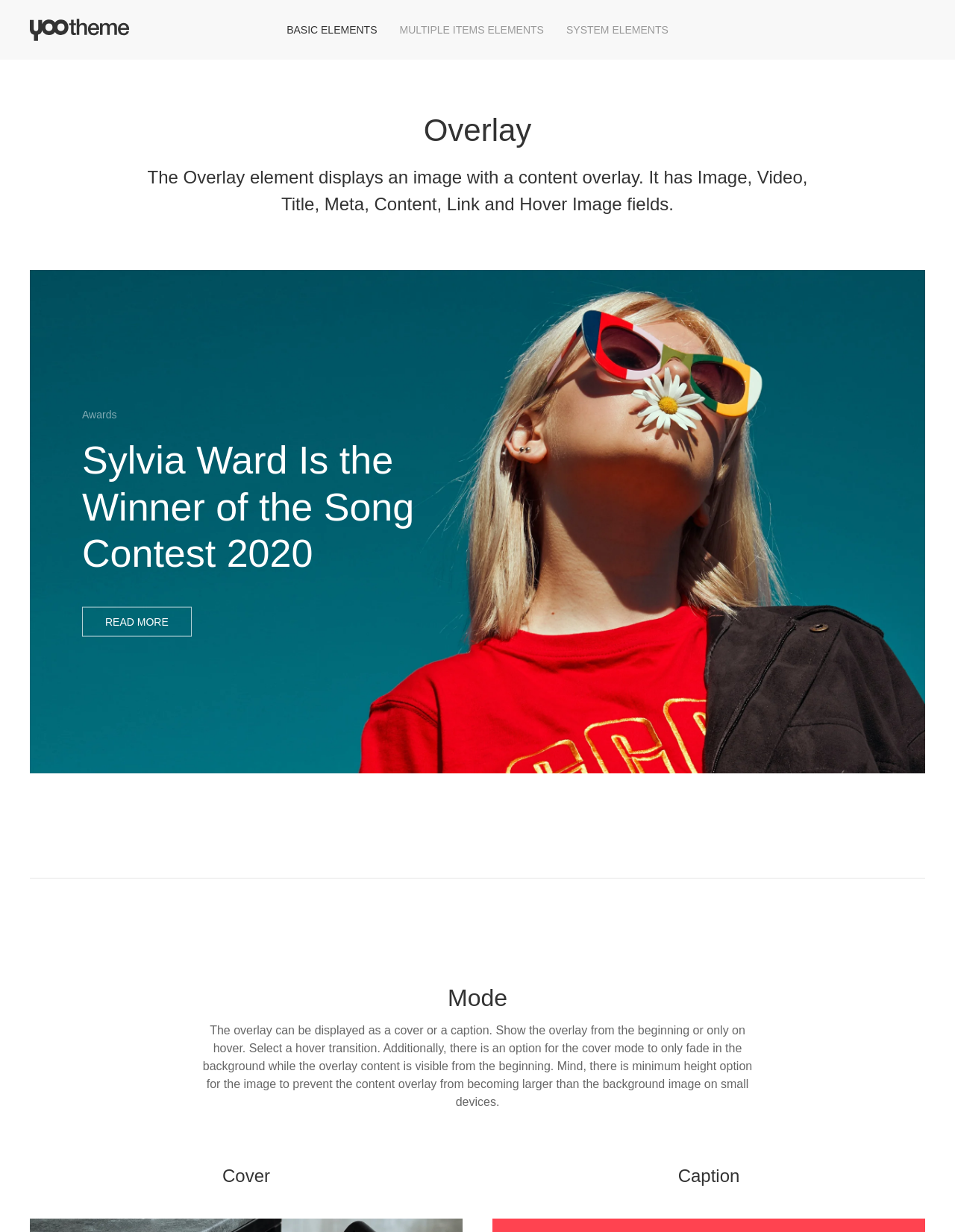Based on the element description "Home", predict the bounding box coordinates of the UI element.

None